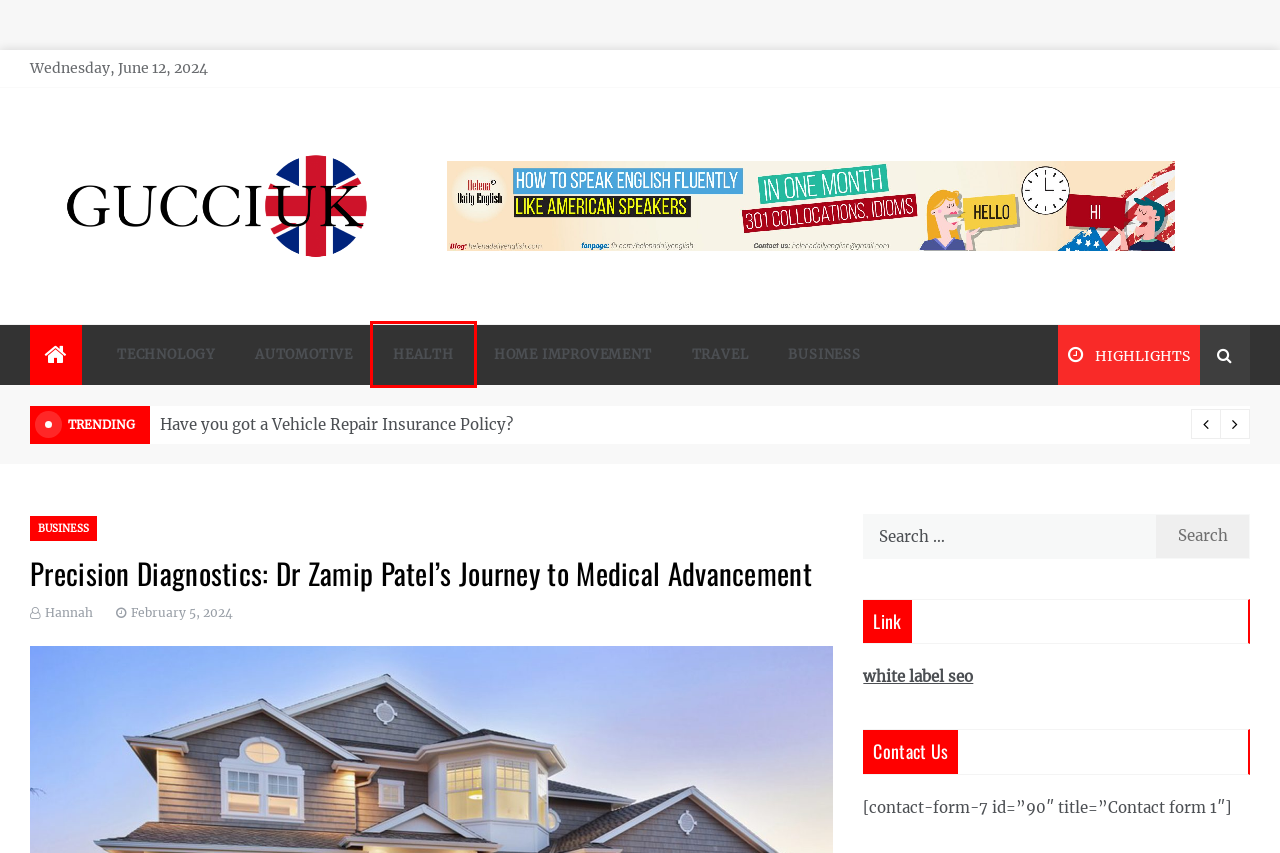You have a screenshot of a webpage, and a red bounding box highlights an element. Select the webpage description that best fits the new page after clicking the element within the bounding box. Options are:
A. Gucci UK
B. White Label SEO Services for Agencies | 100% USA-Based
C. Automotive – Gucci UK
D. Technology – Gucci UK
E. Travel – Gucci UK
F. Health – Gucci UK
G. Hannah - Gucci UK
H. Business – Gucci UK

F